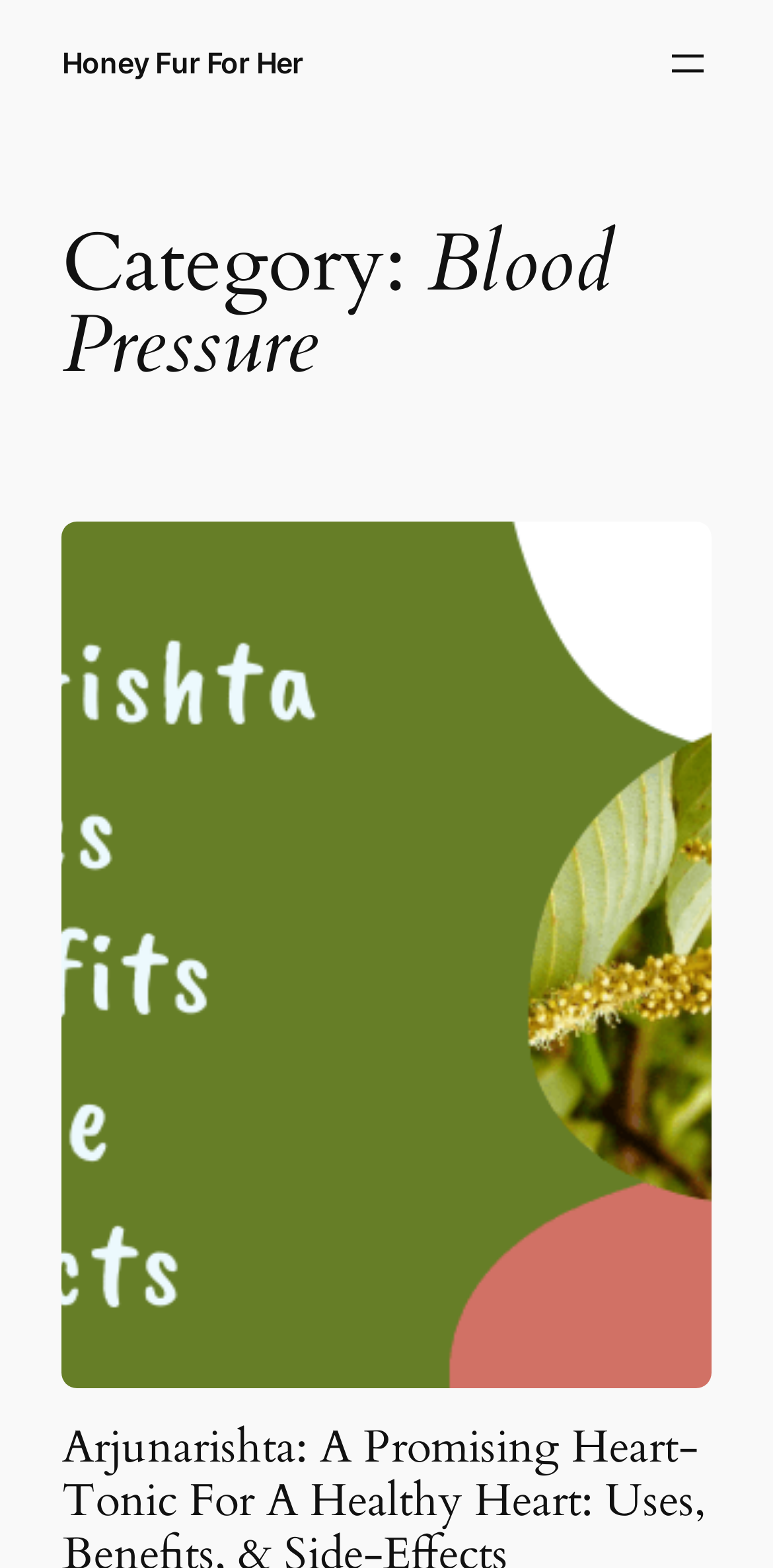Give a short answer using one word or phrase for the question:
What is the warning message in the dialog?

Warning Exploit Chrome Detect